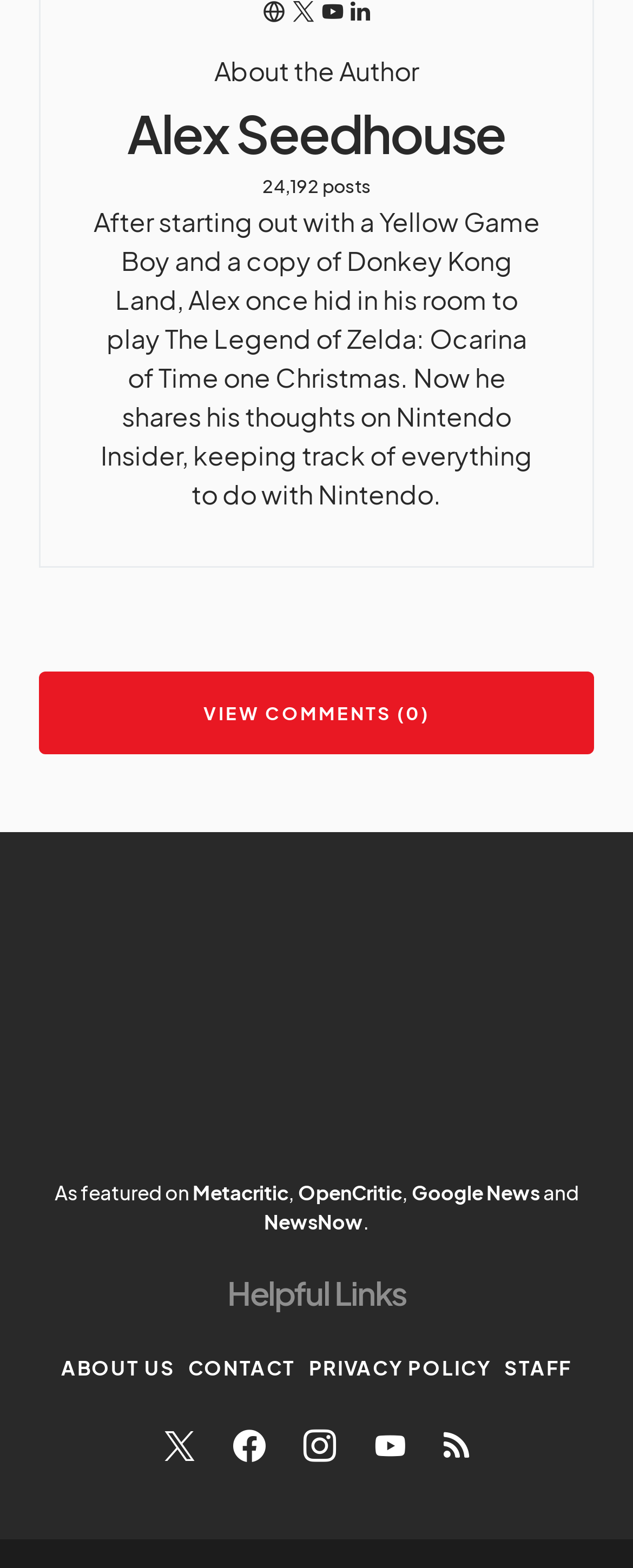What is the author's name?
Can you provide a detailed and comprehensive answer to the question?

The author's name is mentioned in the 'About the Author' section, which is a StaticText element with the text 'Alex Seedhouse'.